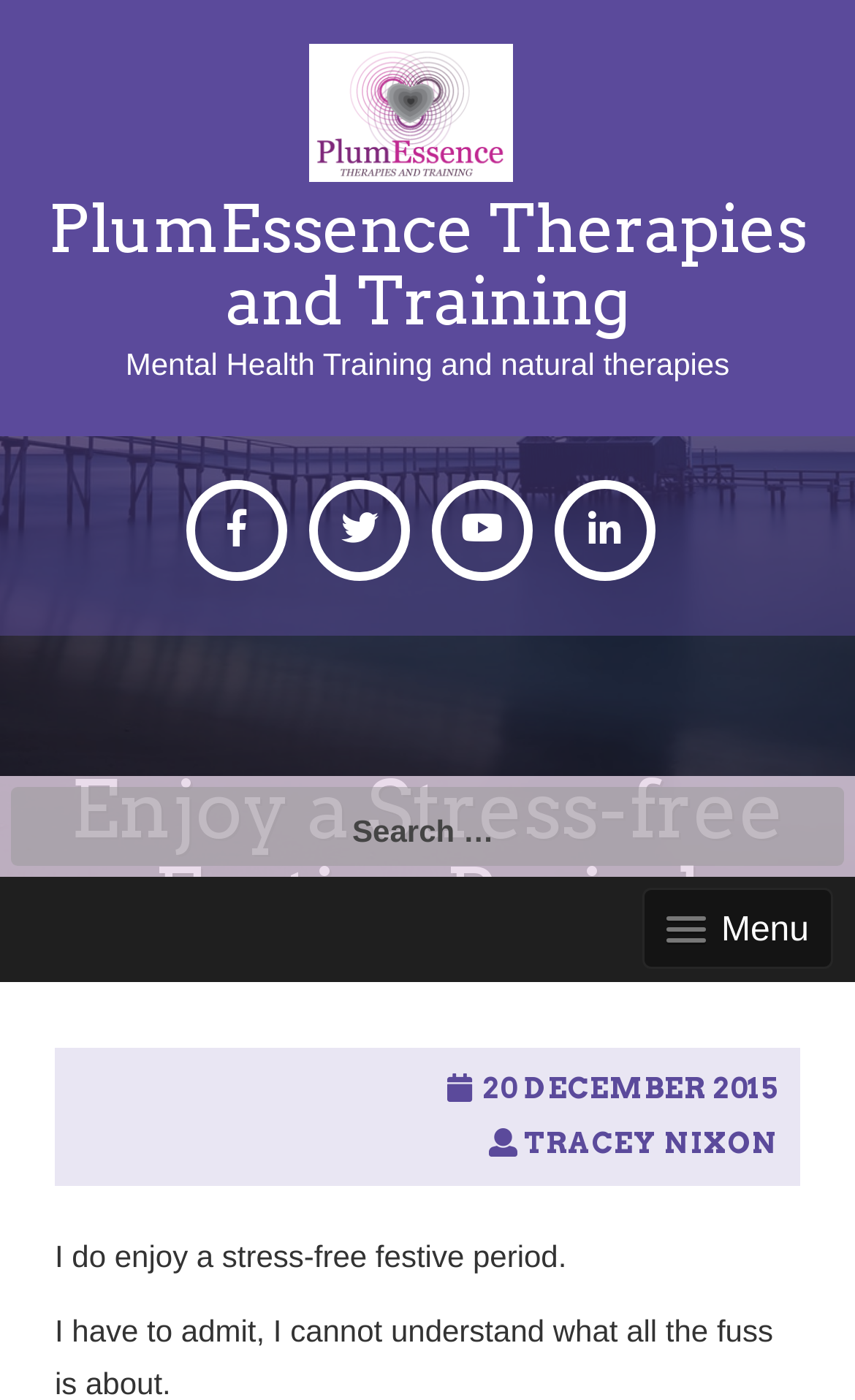Articulate a detailed summary of the webpage's content and design.

The webpage is about enjoying a stress-free festive period, with a focus on mental health training and natural therapies. At the top left, there is a logo of "PlumEssence Therapies and Training" accompanied by a link to the same. Below this, there is a heading with the same name, followed by another heading that describes the services offered.

On the top right, there are four social media links, represented by icons, arranged horizontally. Below these icons, there is a prominent heading that reads "Enjoy a Stress-free Festive Period". 

On the bottom left, there is a search bar with a label "Search for:" and a text input field. To the right of the search bar, there is a link labeled "Menu" that opens a popup menu. The menu contains a header section with a link to a blog post dated "20 DECEMBER 2015" and another link to the author "TRACEY NIXON". Below this, there is a paragraph of text that reads "I do enjoy a stress-free festive period."